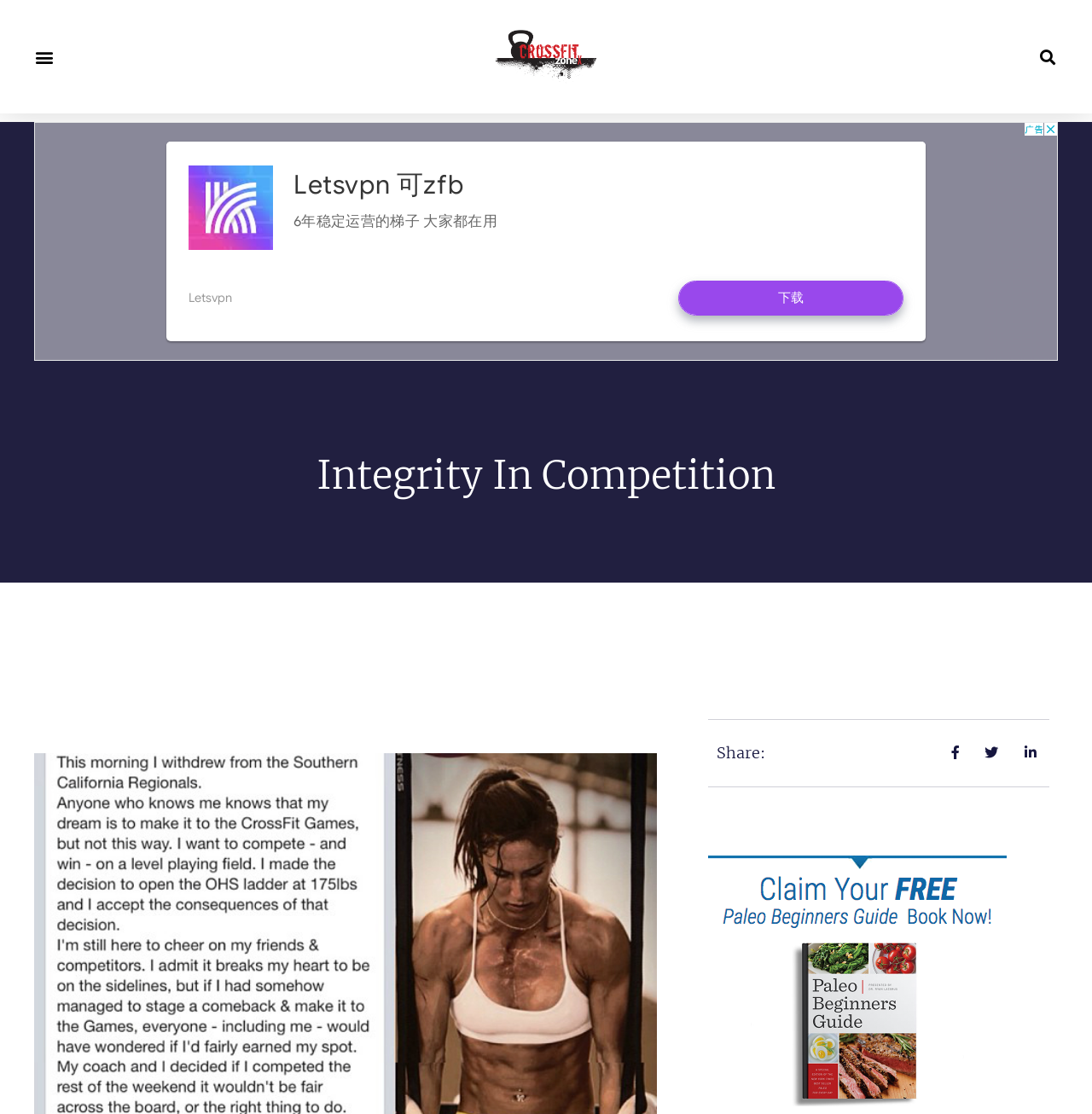Bounding box coordinates are specified in the format (top-left x, top-left y, bottom-right x, bottom-right y). All values are floating point numbers bounded between 0 and 1. Please provide the bounding box coordinate of the region this sentence describes: aria-label="Advertisement" name="aswift_1" title="Advertisement"

[0.031, 0.11, 0.969, 0.324]